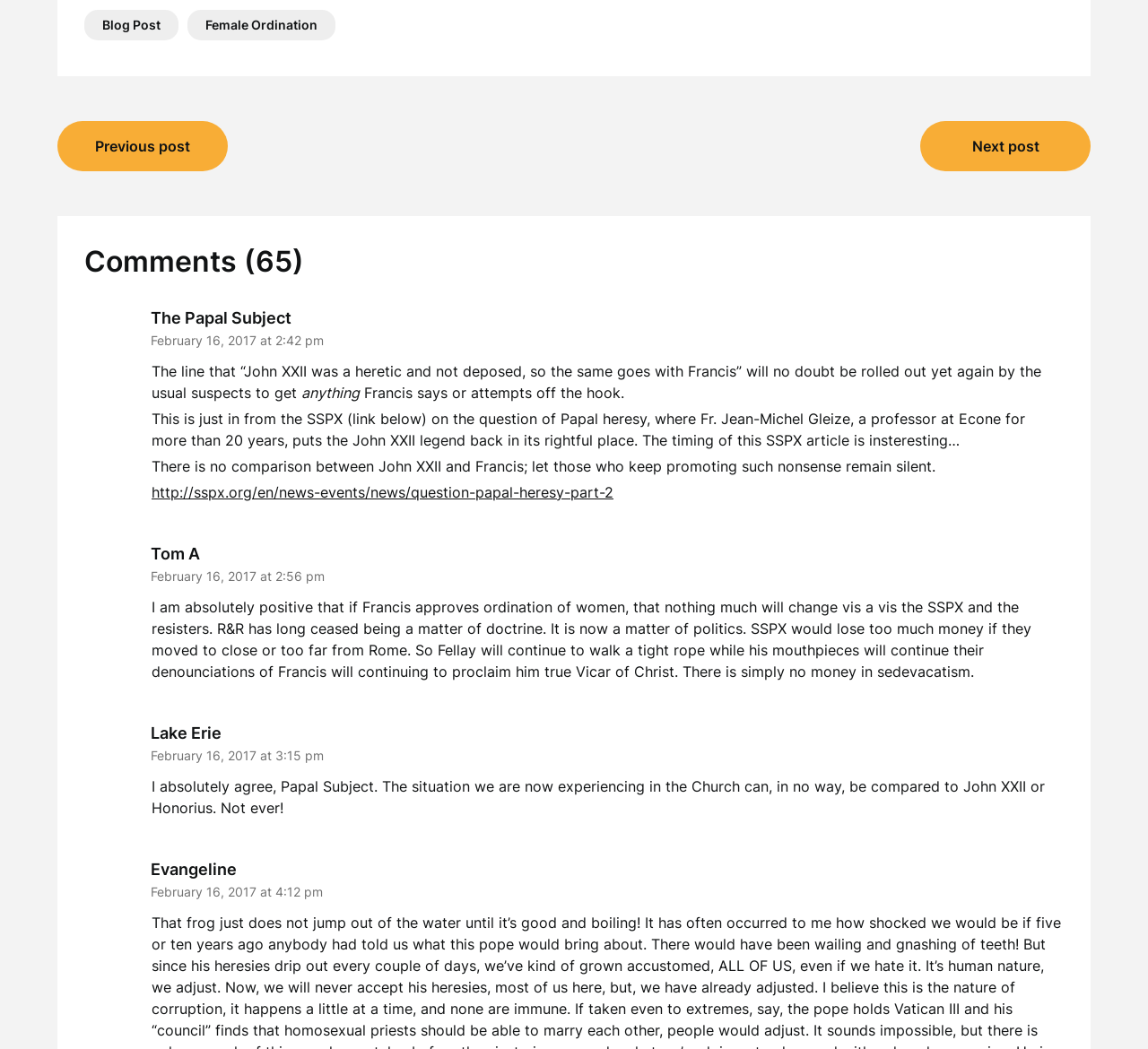How many comments are there?
Answer the question with a detailed explanation, including all necessary information.

I found the answer by looking at the heading 'Comments (65)' which is located at the top of the webpage, indicating the number of comments on the current post.